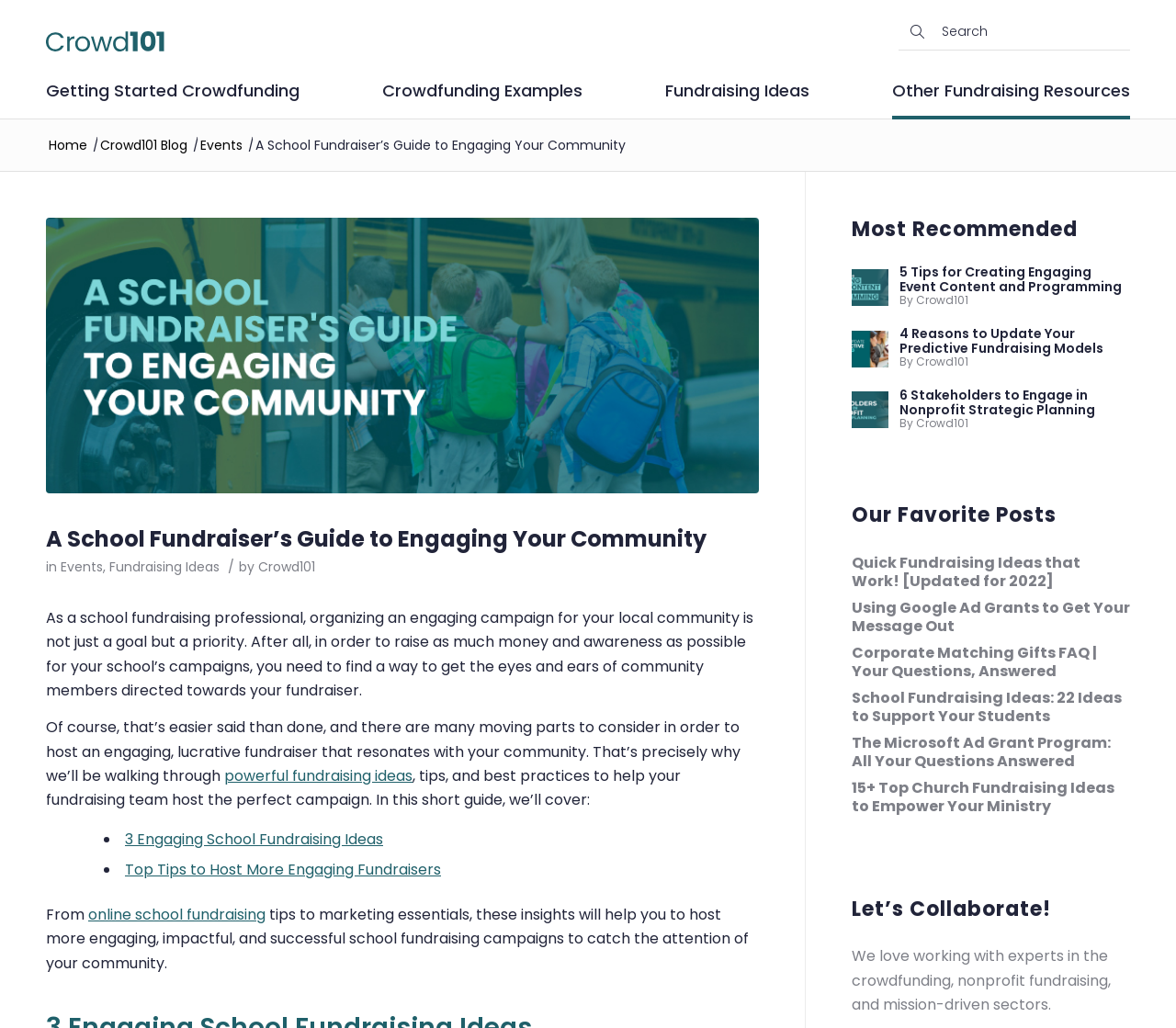Can you extract the headline from the webpage for me?

A School Fundraiser’s Guide to Engaging Your Community